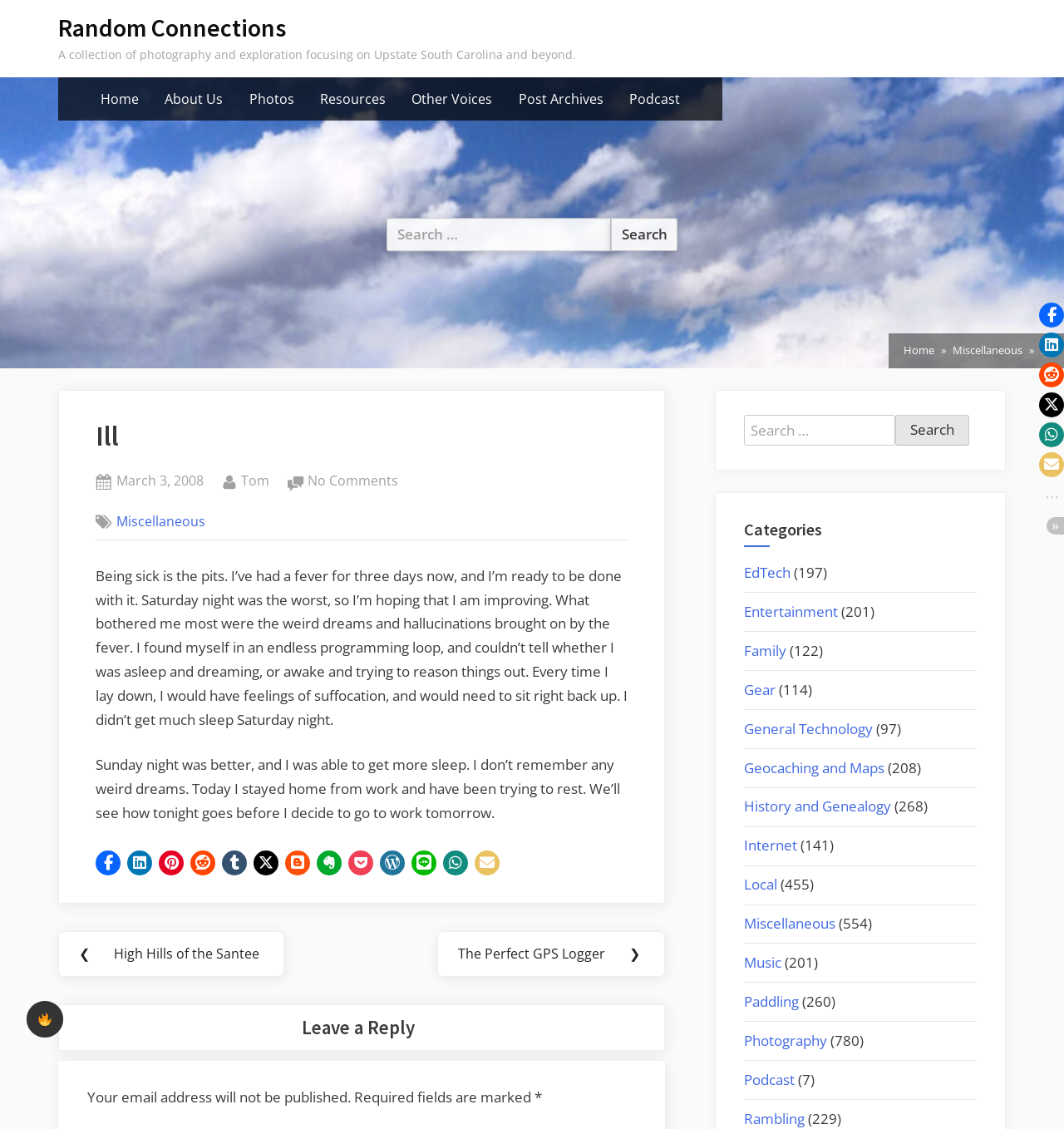Determine the bounding box for the HTML element described here: "aria-label="Toggle social share buttons"". The coordinates should be given as [left, top, right, bottom] with each number being a float between 0 and 1.

[0.984, 0.458, 1.0, 0.474]